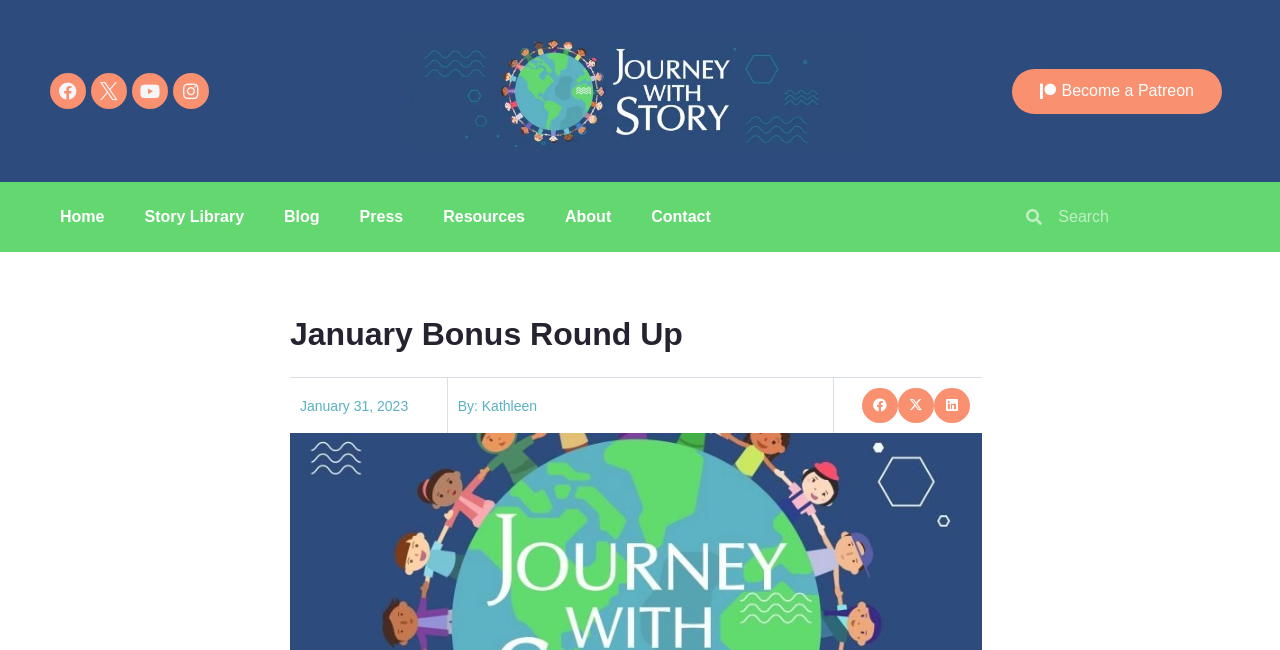What are the social media platforms available?
Relying on the image, give a concise answer in one word or a brief phrase.

Facebook, Twitter, Instagram, Youtube